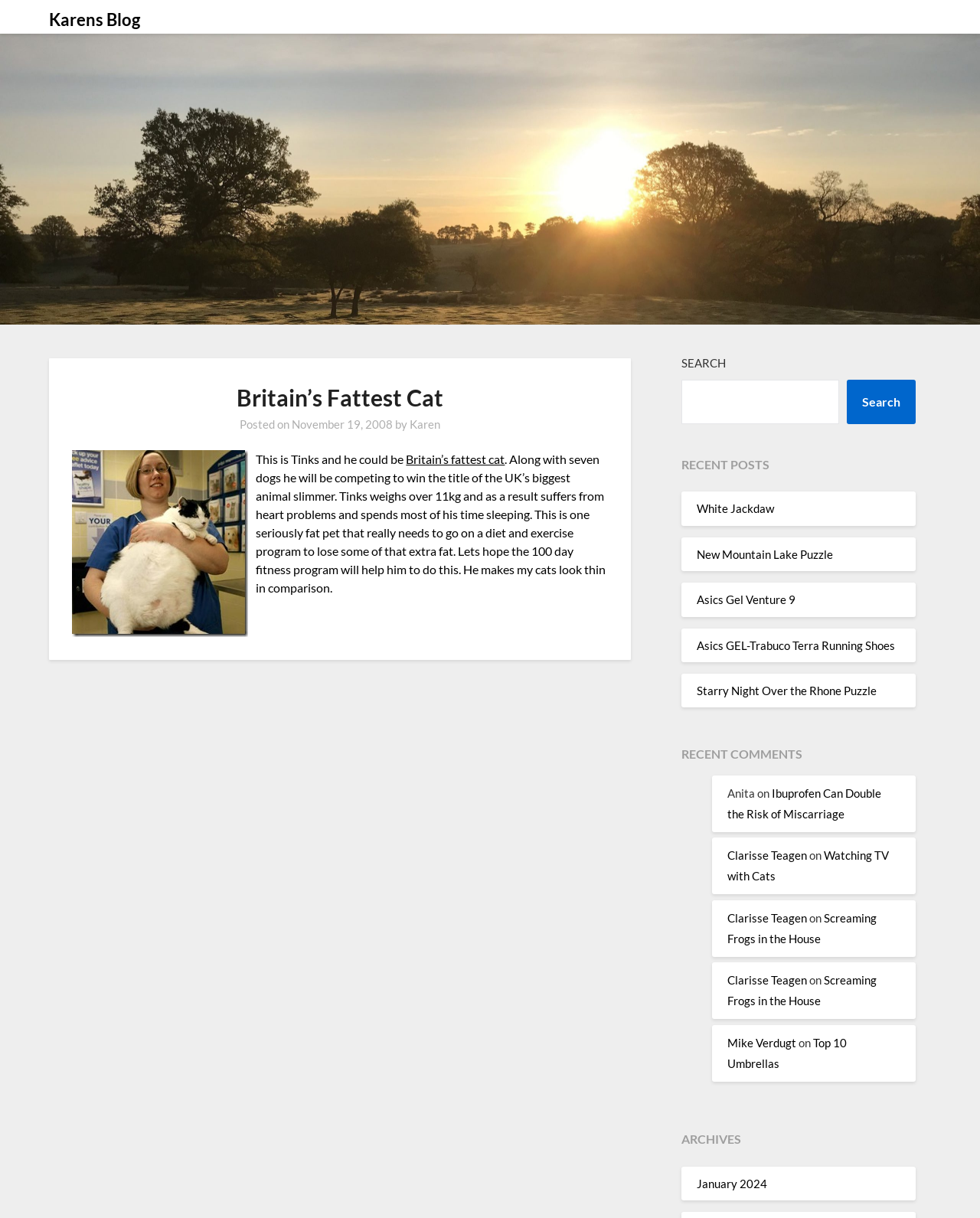Could you find the bounding box coordinates of the clickable area to complete this instruction: "View the article about Britain's fattest cat"?

[0.074, 0.313, 0.62, 0.339]